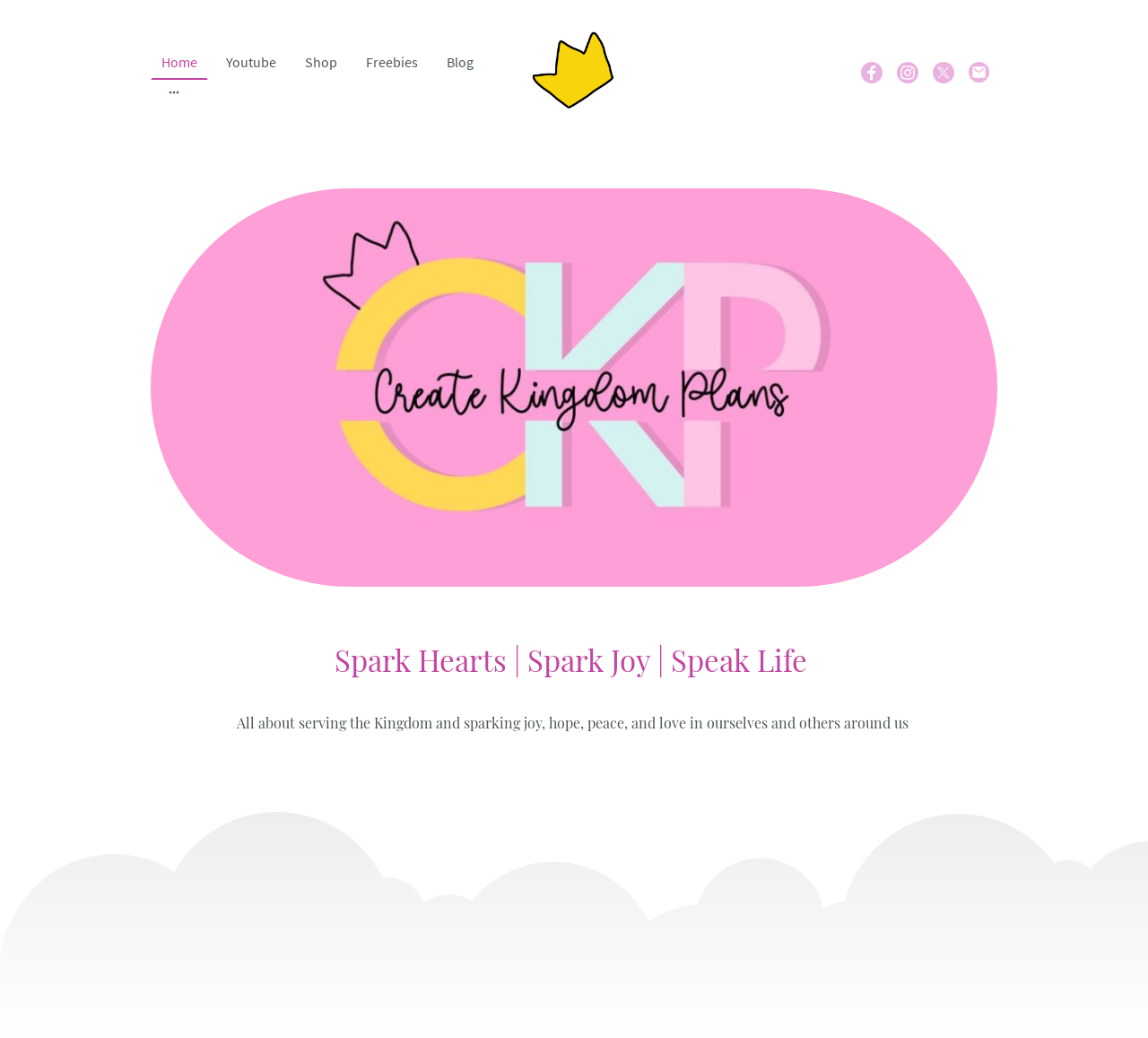Answer in one word or a short phrase: 
What is the theme of the website?

Kingdom and Joy